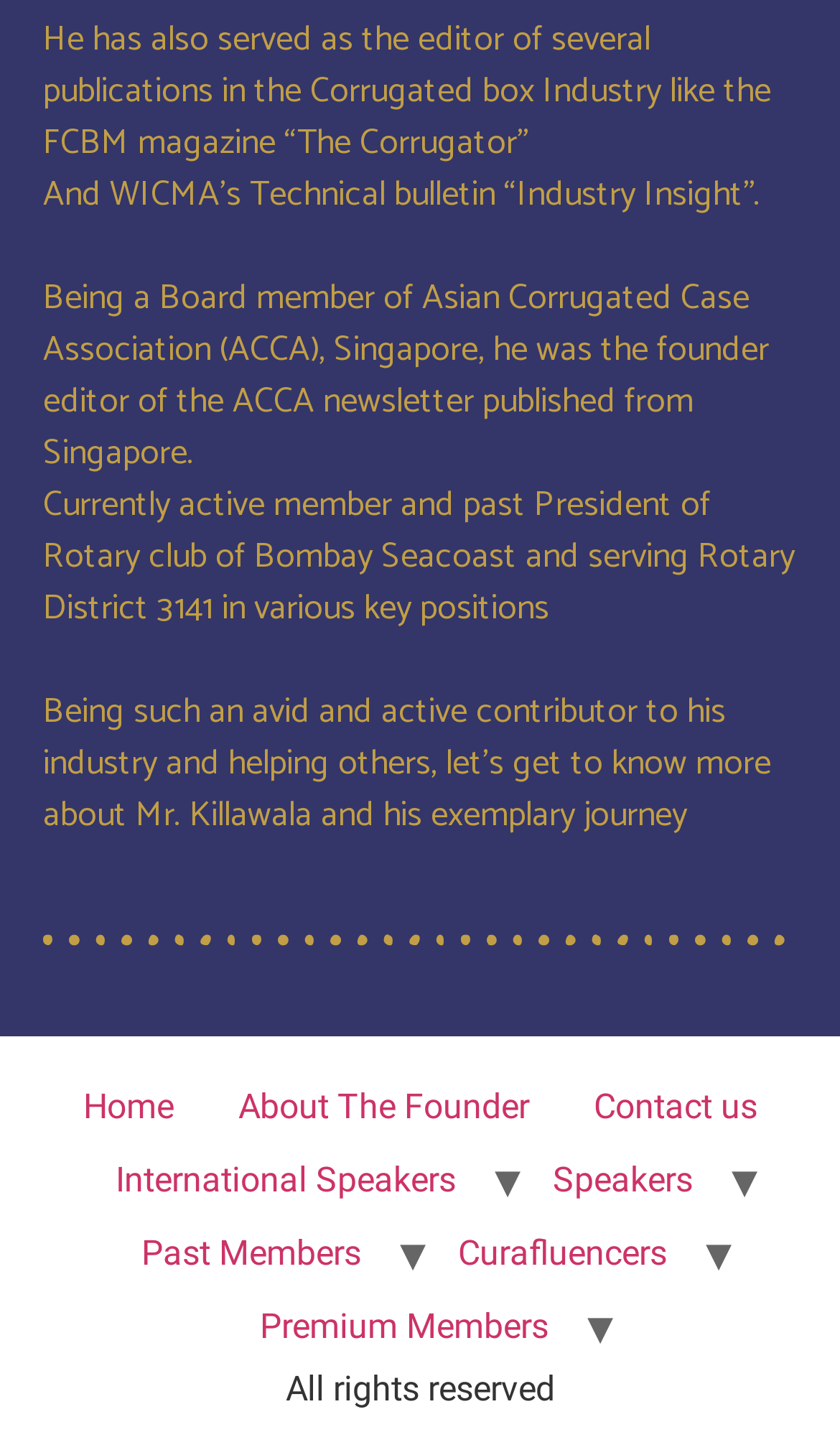Based on the element description About The Founder, identify the bounding box of the UI element in the given webpage screenshot. The coordinates should be in the format (top-left x, top-left y, bottom-right x, bottom-right y) and must be between 0 and 1.

[0.245, 0.738, 0.668, 0.789]